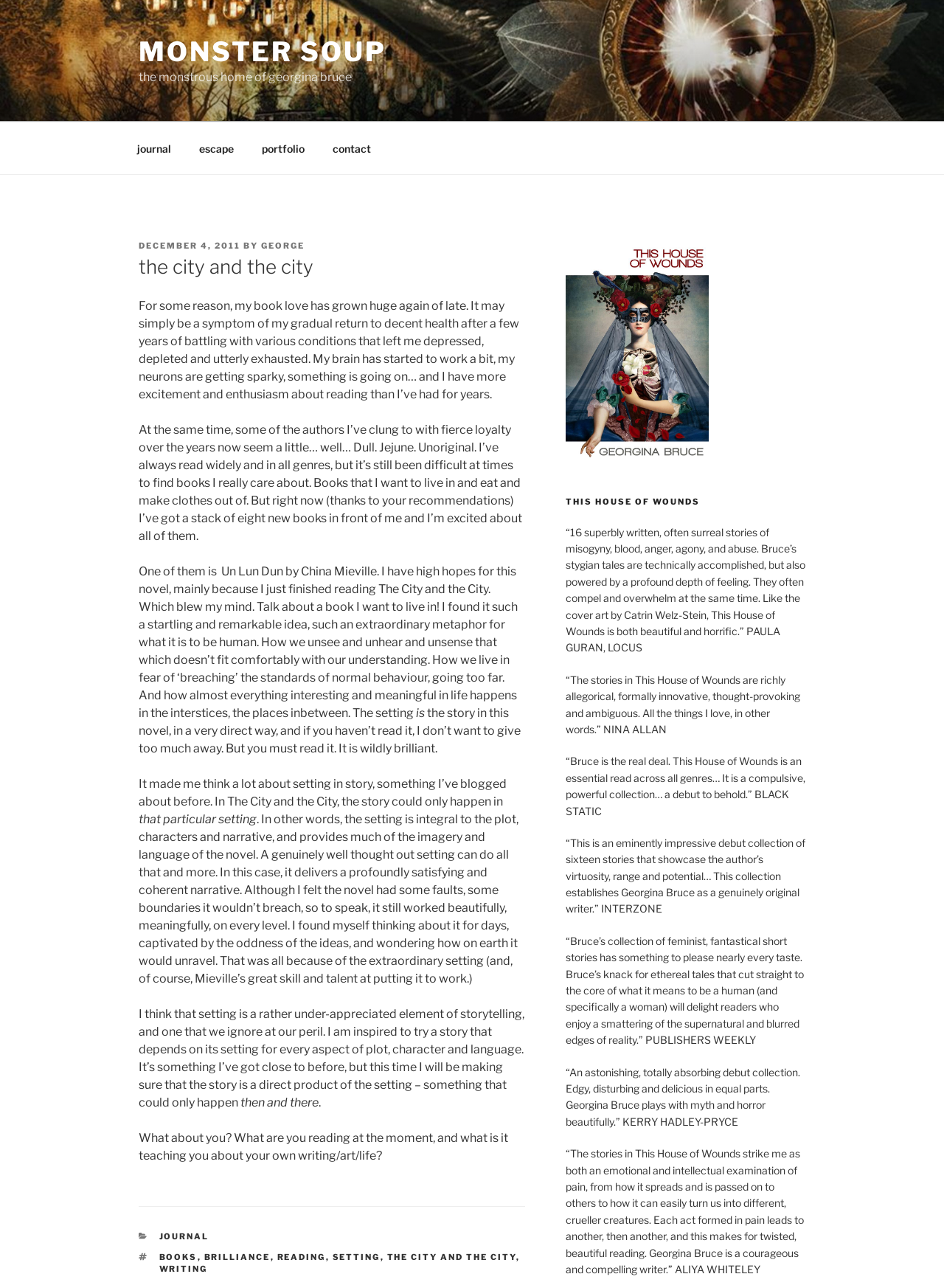Could you locate the bounding box coordinates for the section that should be clicked to accomplish this task: "Read the 'the city and the city' heading".

[0.147, 0.197, 0.556, 0.218]